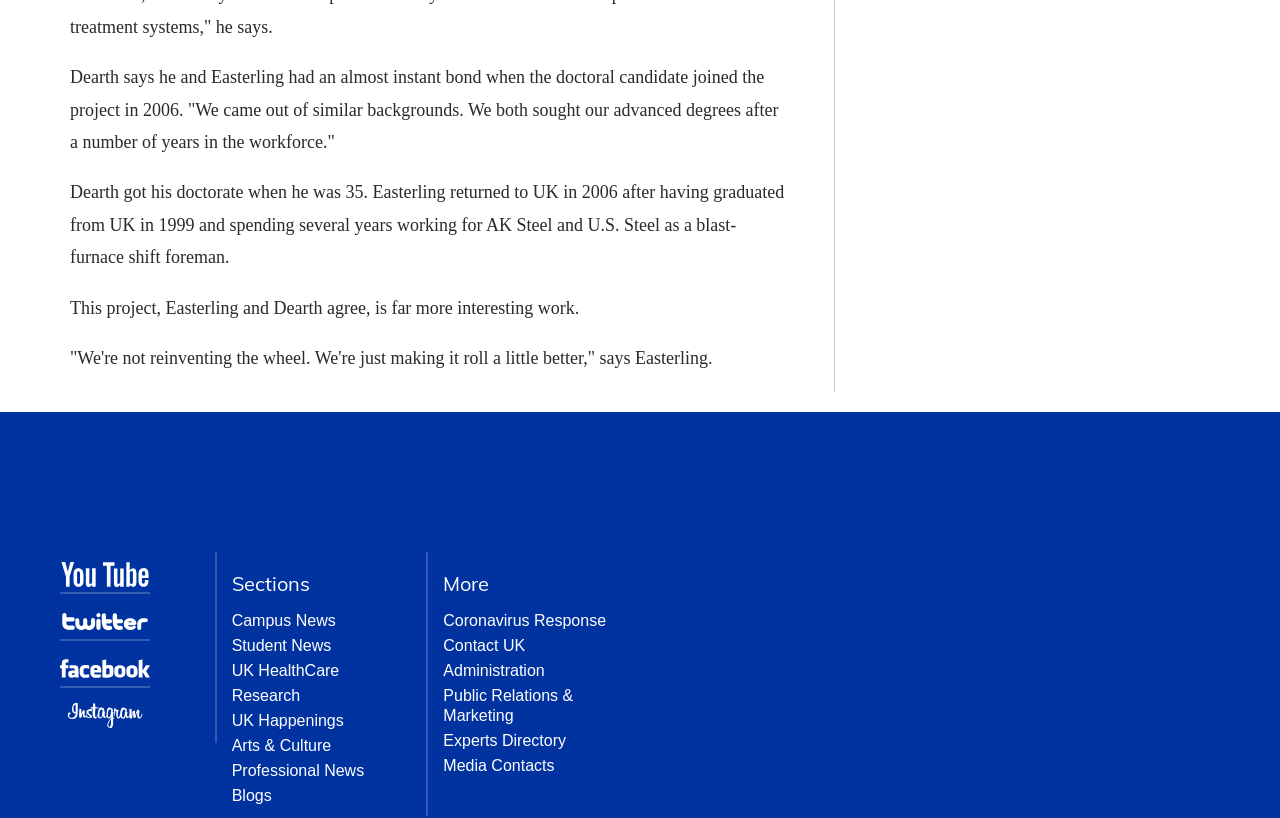How many images are there in the links?
Please look at the screenshot and answer in one word or a short phrase.

5